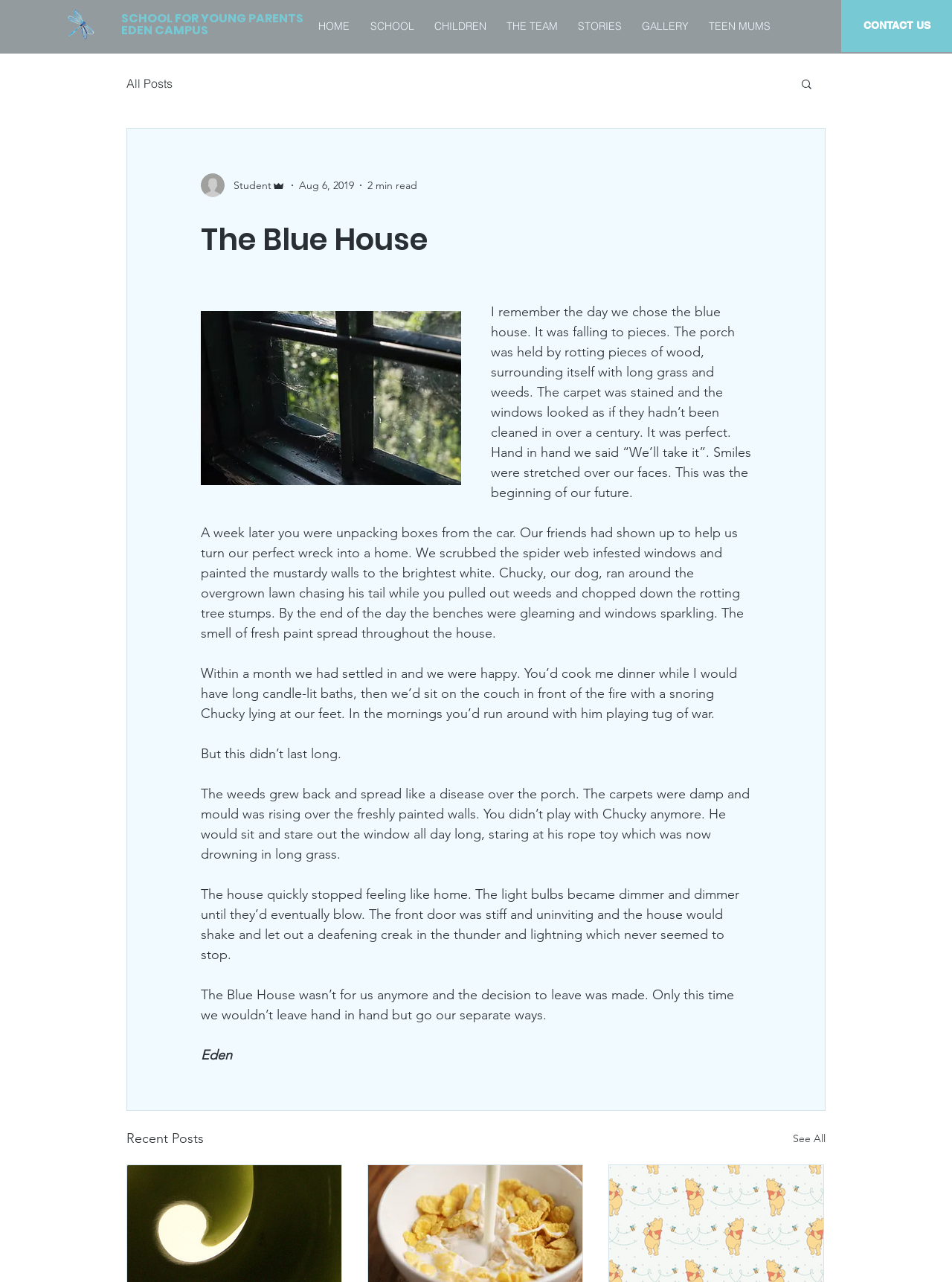Extract the bounding box coordinates for the HTML element that matches this description: "SCHOOL". The coordinates should be four float numbers between 0 and 1, i.e., [left, top, right, bottom].

[0.378, 0.002, 0.445, 0.028]